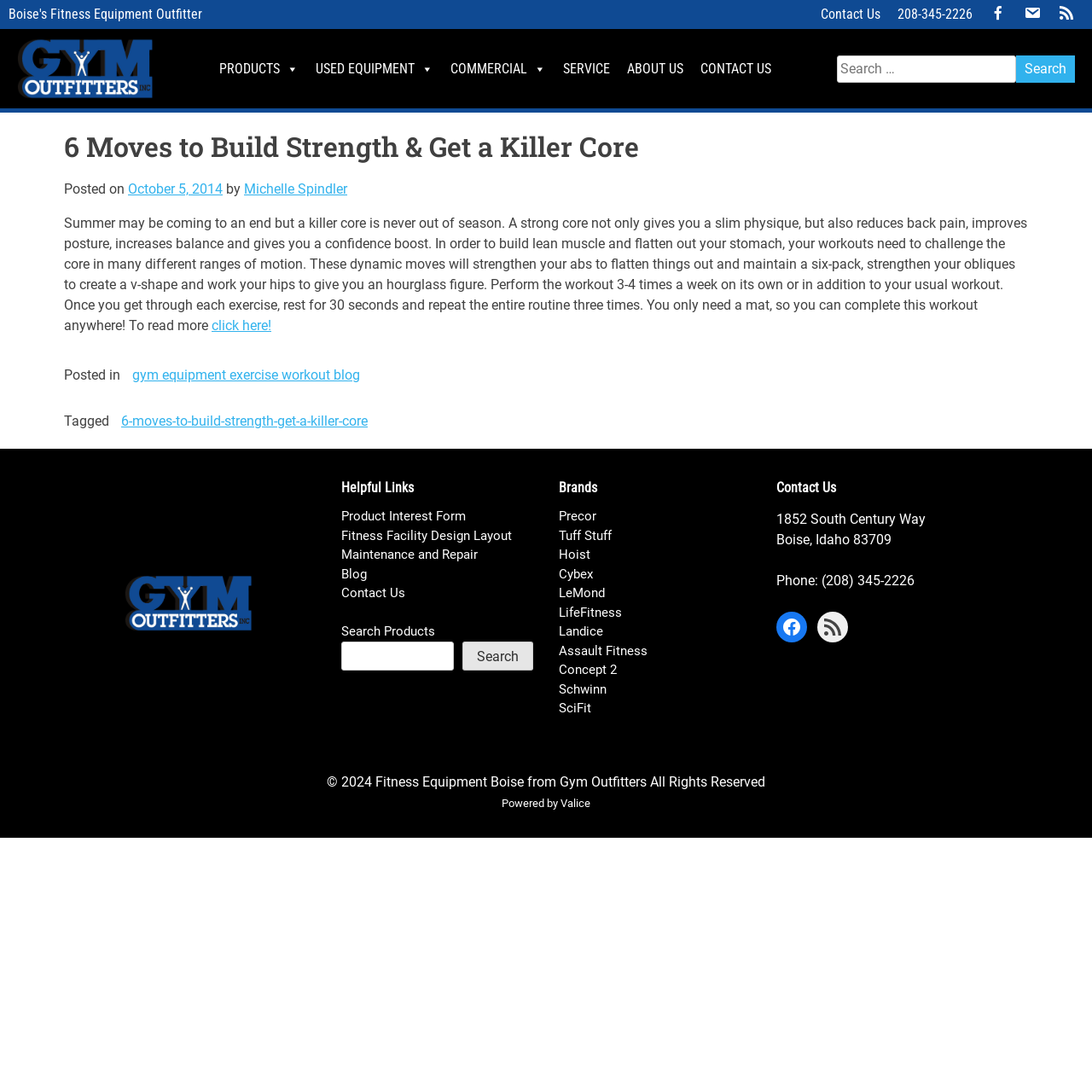From the element description: "Product Interest Form", extract the bounding box coordinates of the UI element. The coordinates should be expressed as four float numbers between 0 and 1, in the order [left, top, right, bottom].

[0.313, 0.466, 0.427, 0.48]